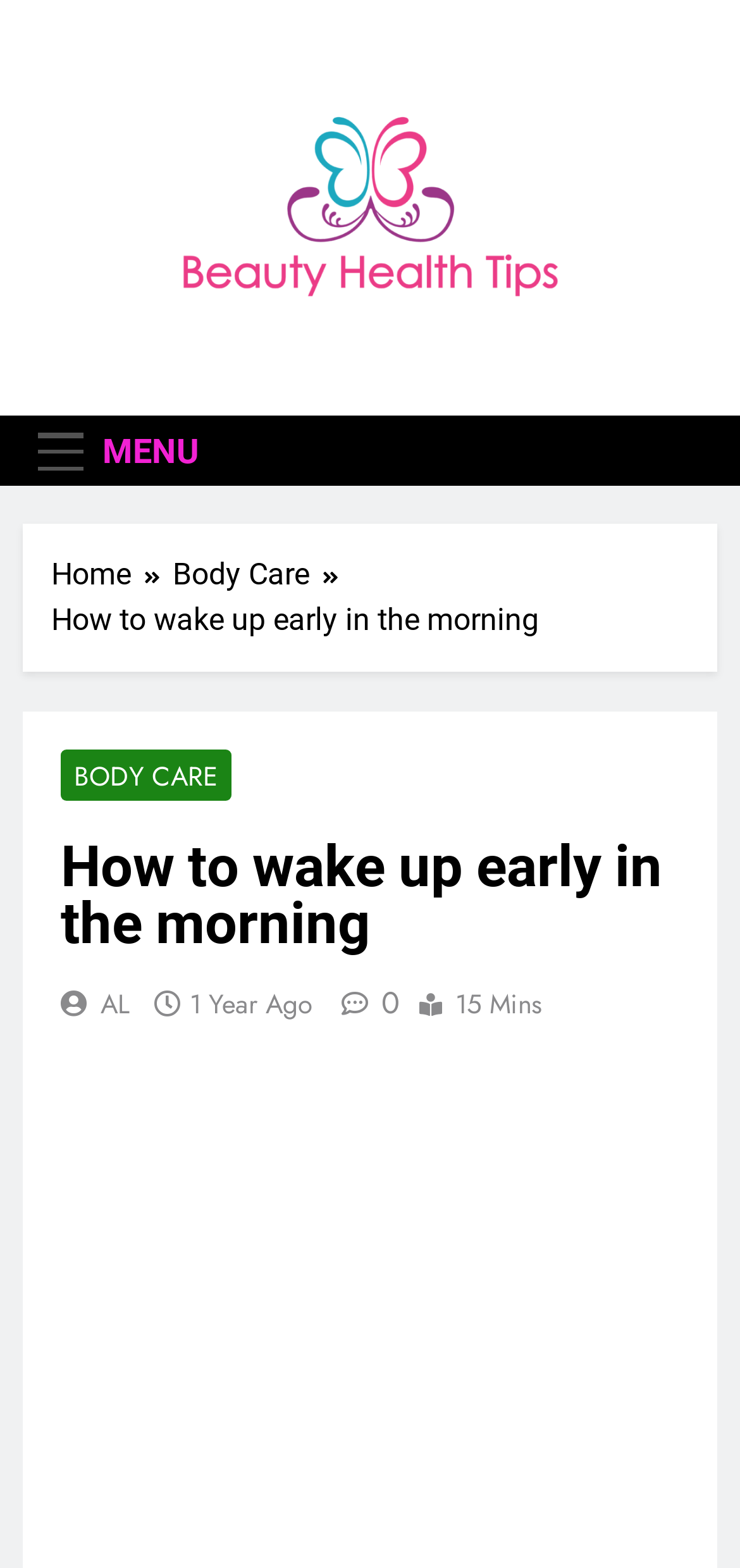Illustrate the webpage with a detailed description.

The webpage is about "How to wake up early in the morning" and provides beauty and health tips. At the top left, there is a button labeled "MENU" that is not expanded. To the right of the button, there is a navigation section with breadcrumbs, which includes links to "Home" and "Body Care". 

Below the navigation section, there is a header with the title "How to wake up early in the morning" in a larger font size. Underneath the title, there are several links, including "BODY CARE", "AL", and "1 Year Ago", which also includes a timestamp. There is also a link with an icon and a text "15 Mins" on the right side.

At the top right, there are two links with the text "Beauty Health Tips", one of which is accompanied by an image with the same text. The meta description suggests that the webpage will provide tips on how to wake up early in the morning by timing the body's rest.